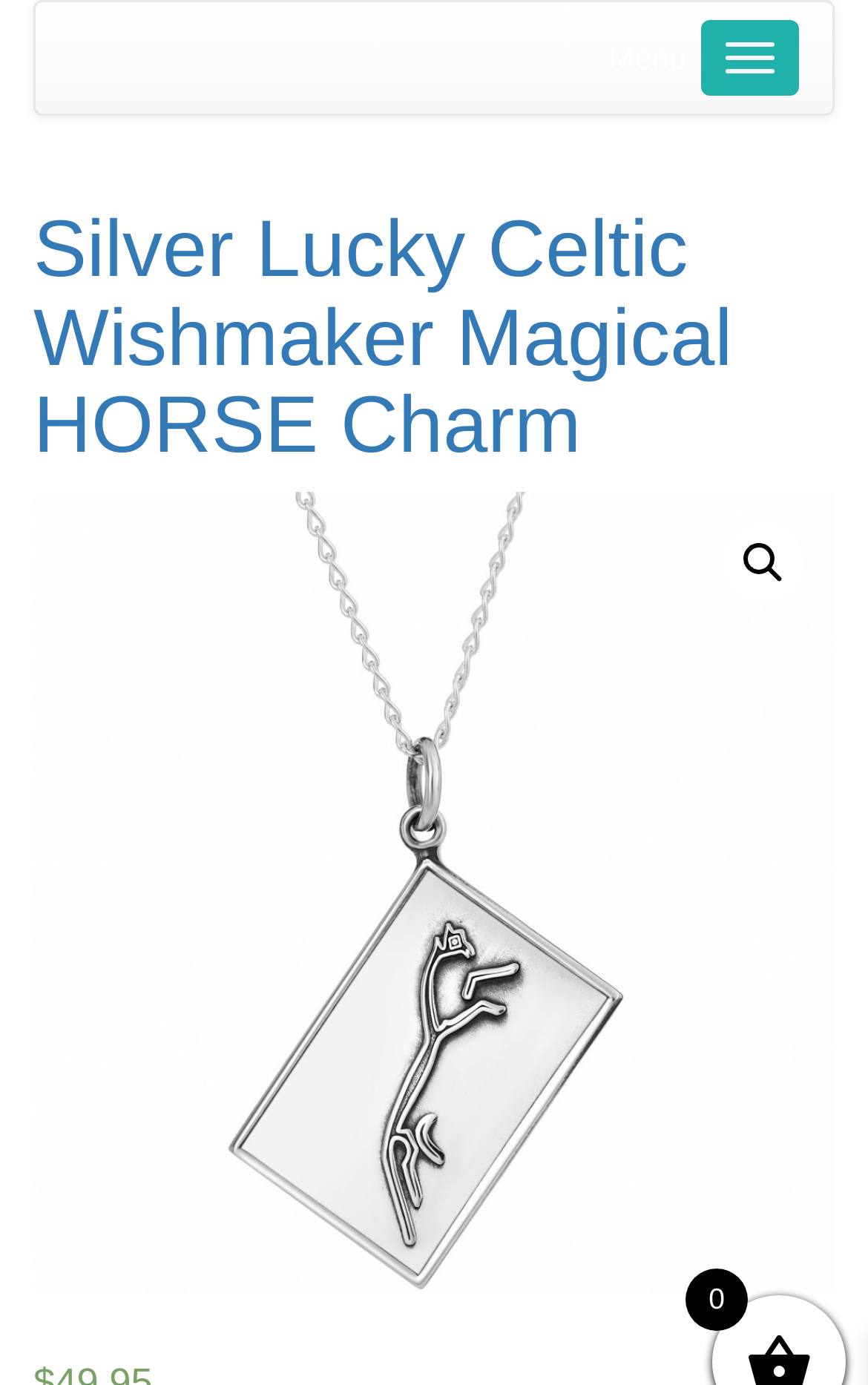From the element description: "alt="🔍"", extract the bounding box coordinates of the UI element. The coordinates should be expressed as four float numbers between 0 and 1, in the order [left, top, right, bottom].

[0.833, 0.377, 0.926, 0.435]